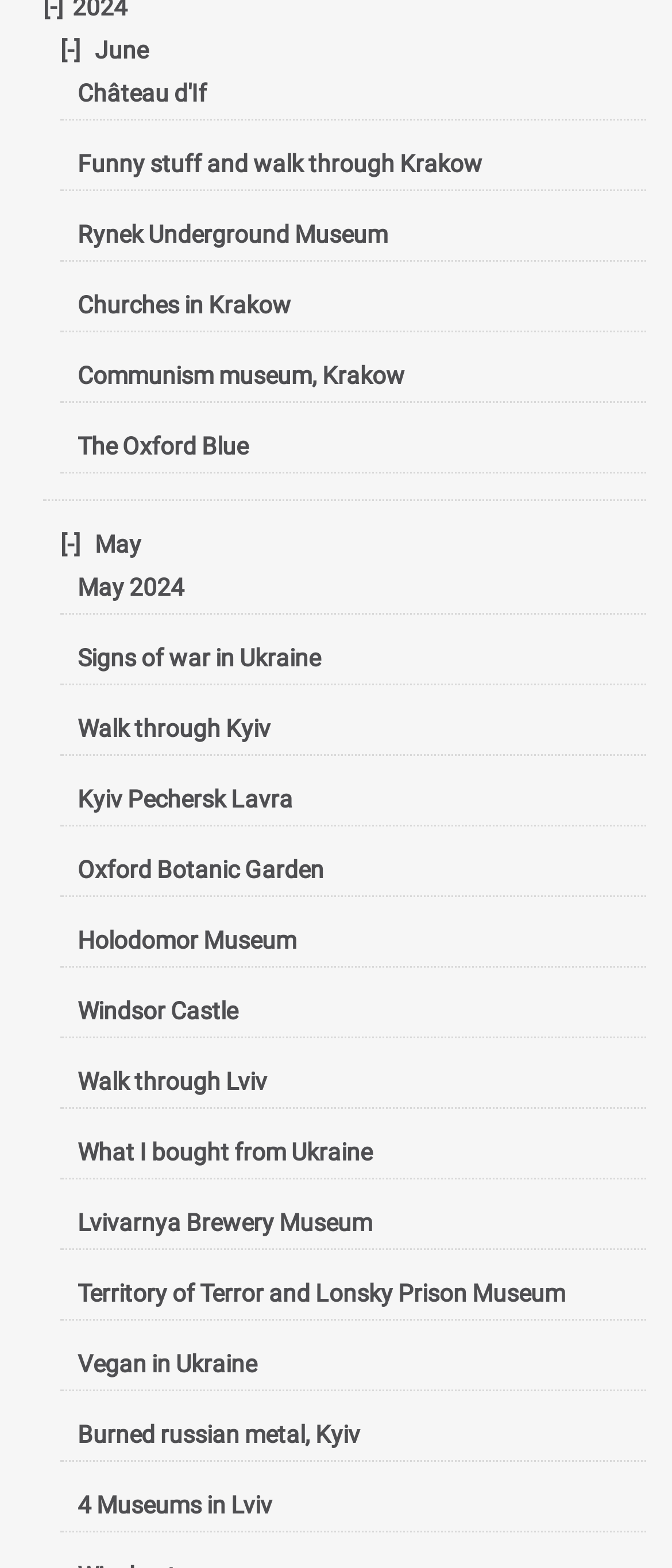Calculate the bounding box coordinates of the UI element given the description: "Mindset".

None